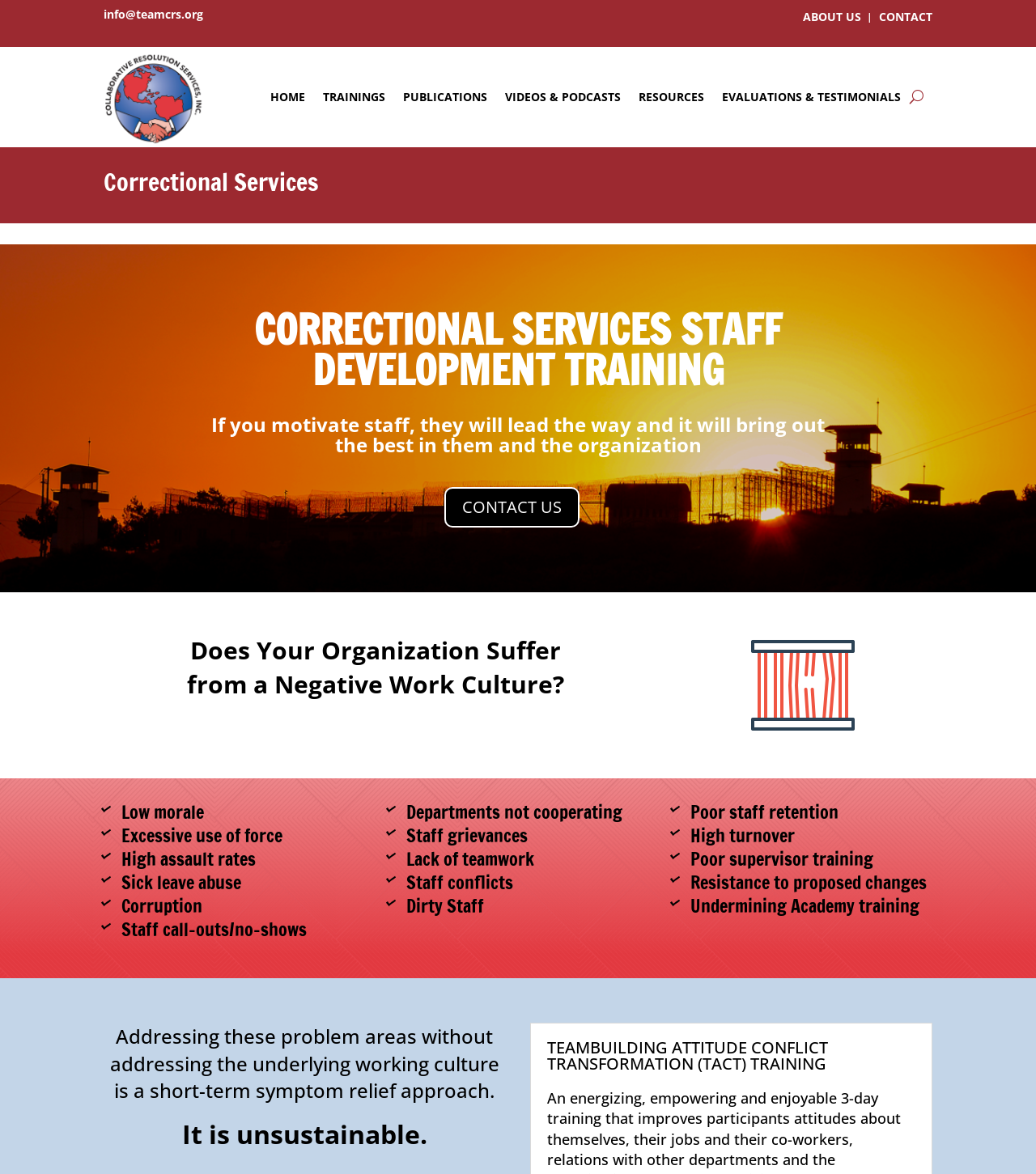Based on the element description, predict the bounding box coordinates (top-left x, top-left y, bottom-right x, bottom-right y) for the UI element in the screenshot: Contact Us

[0.429, 0.415, 0.559, 0.449]